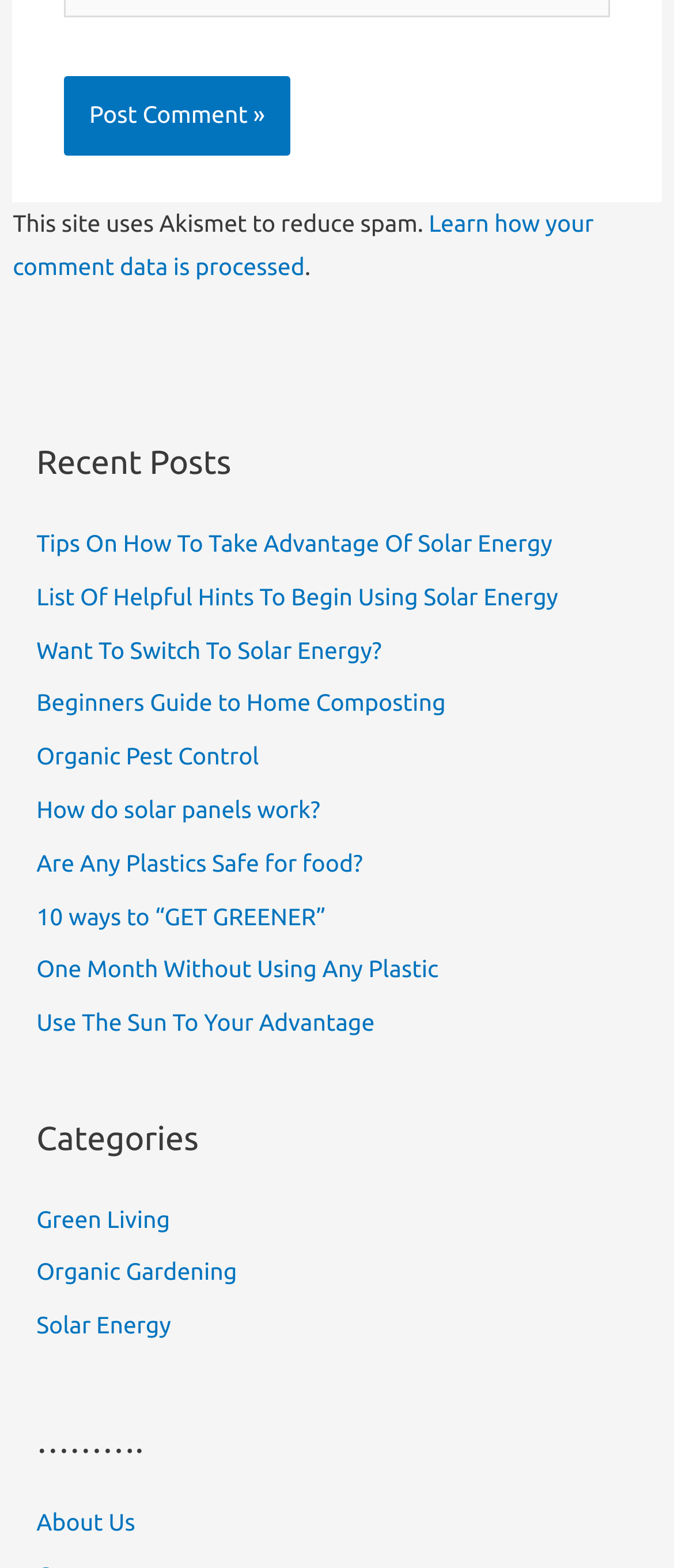Please determine the bounding box coordinates for the element that should be clicked to follow these instructions: "Explore category 'Green Living'".

[0.054, 0.768, 0.252, 0.786]